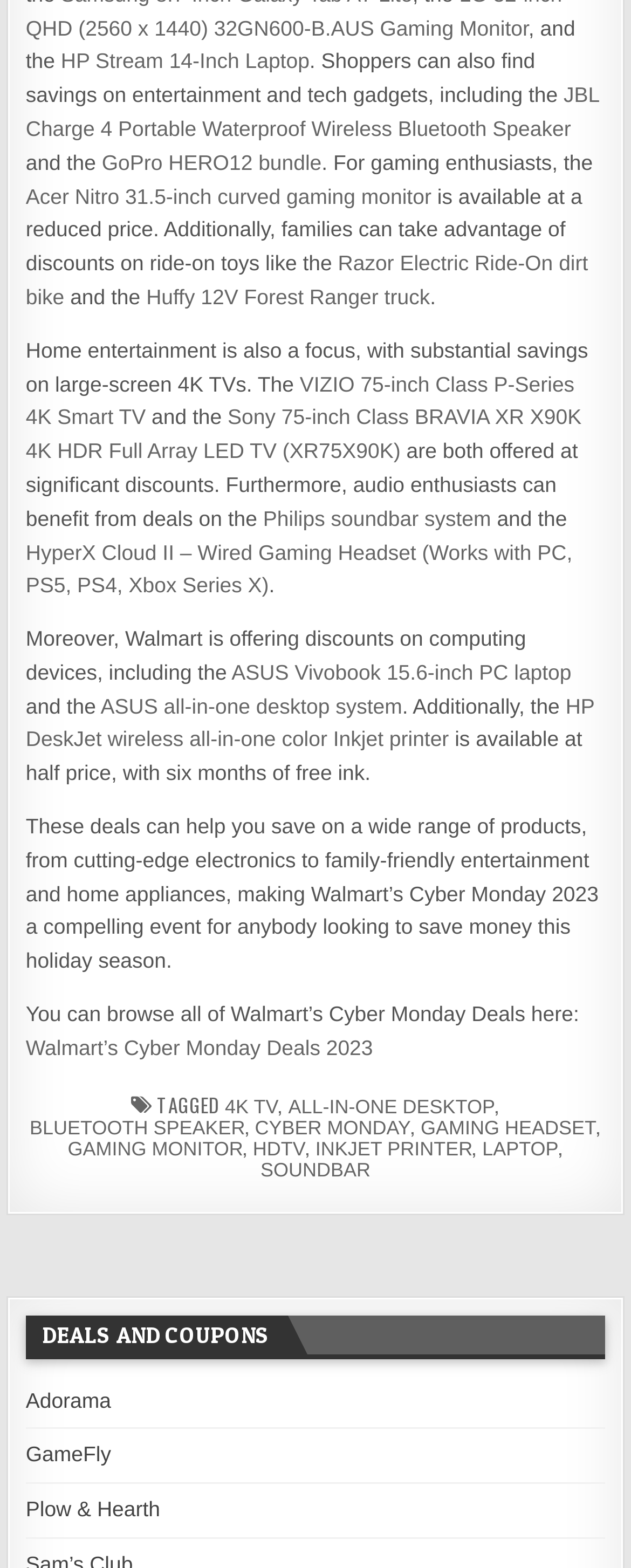Please analyze the image and give a detailed answer to the question:
Is the HP DeskJet wireless all-in-one color Inkjet printer available at half price?

The webpage content explicitly states that the HP DeskJet wireless all-in-one color Inkjet printer is available at half price, with six months of free ink.